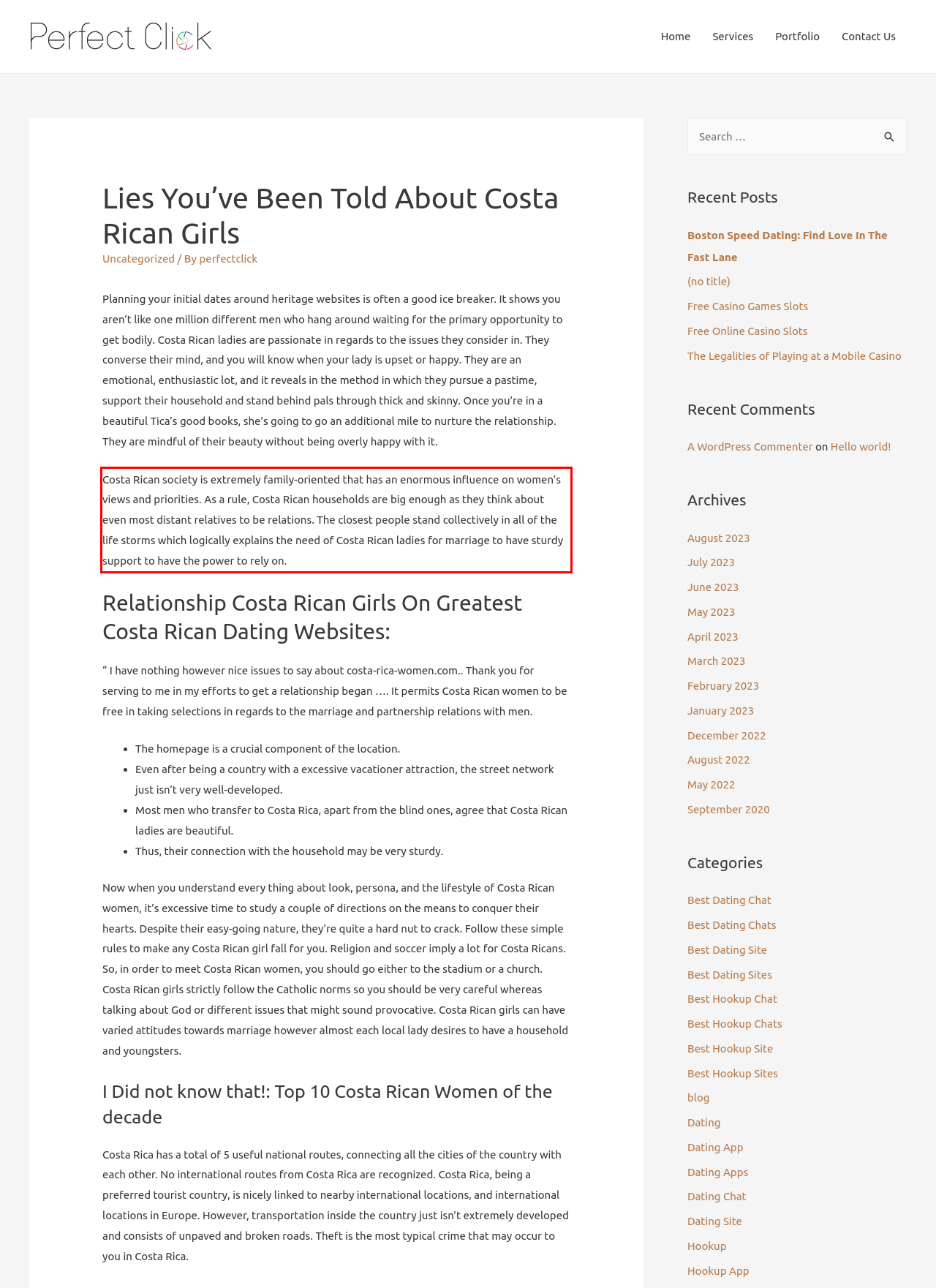Look at the provided screenshot of the webpage and perform OCR on the text within the red bounding box.

Costa Rican society is extremely family-oriented that has an enormous influence on women’s views and priorities. As a rule, Costa Rican households are big enough as they think about even most distant relatives to be relations. The closest people stand collectively in all of the life storms which logically explains the need of Costa Rican ladies for marriage to have sturdy support to have the power to rely on.